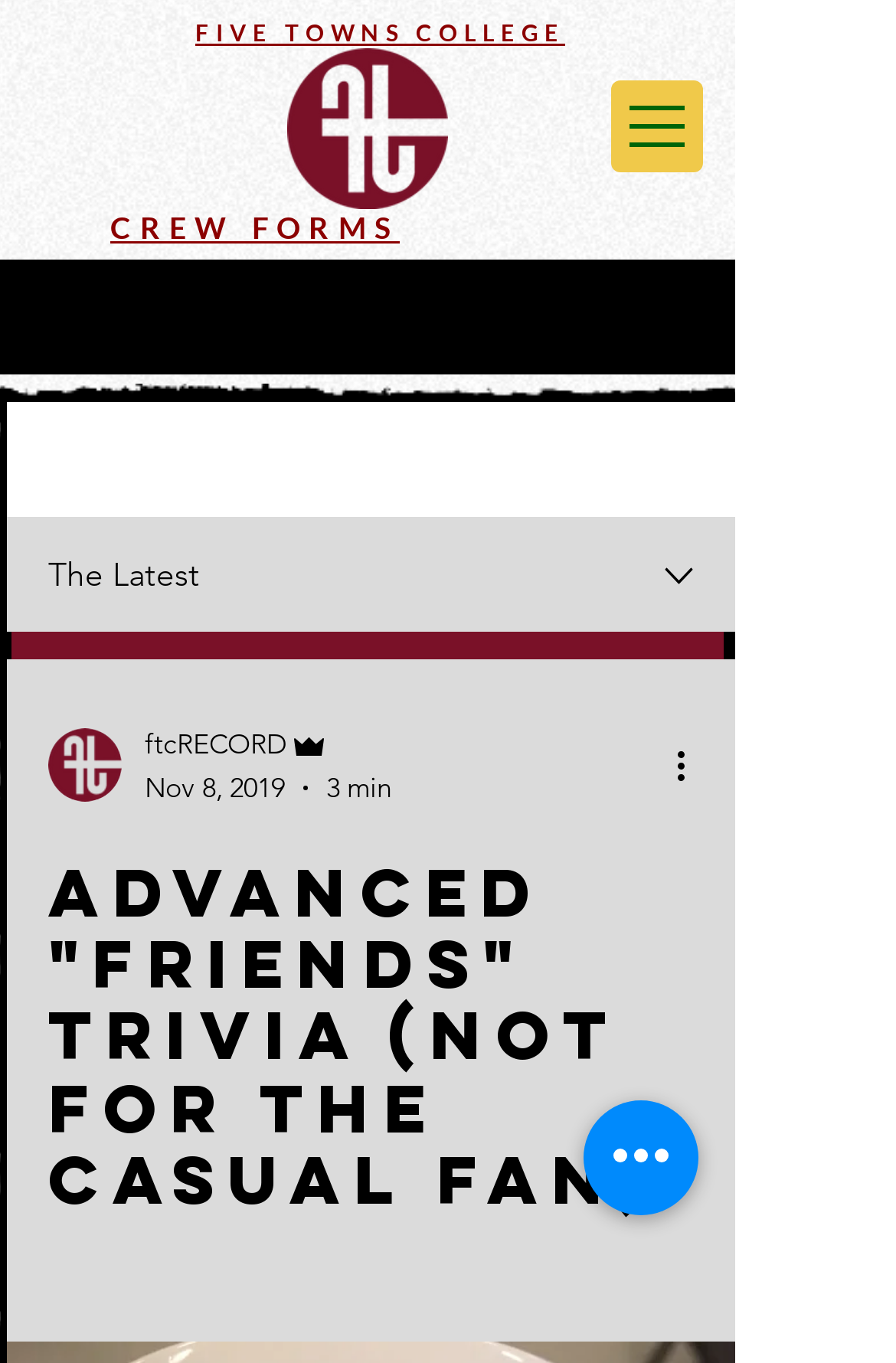Provide the bounding box coordinates of the HTML element described by the text: "FIVE TOWNS COLLEGE".

[0.218, 0.013, 0.631, 0.035]